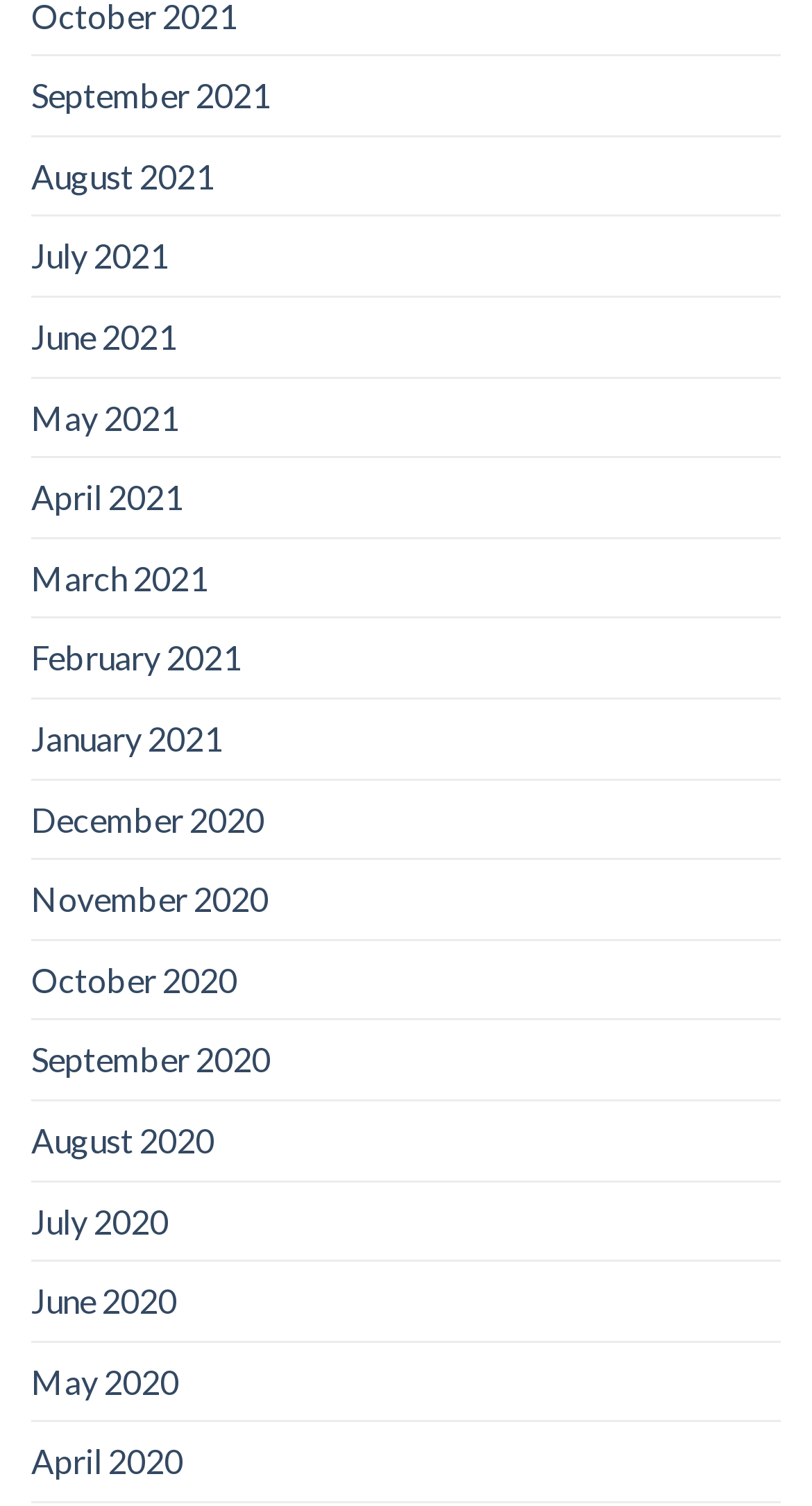Locate the bounding box of the UI element described in the following text: "« May".

None